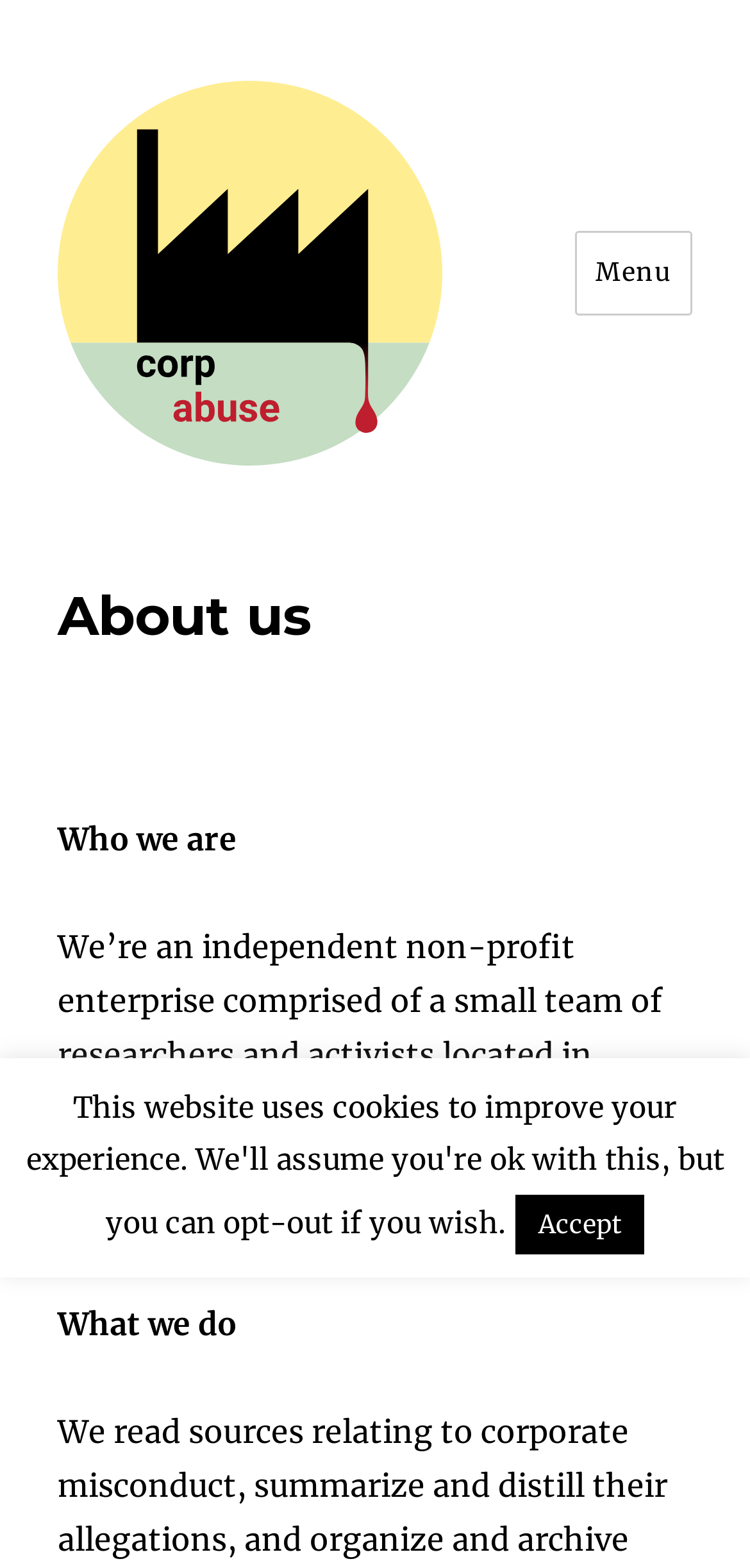Reply to the question with a single word or phrase:
What is the purpose of the button on the top-right corner?

Menu